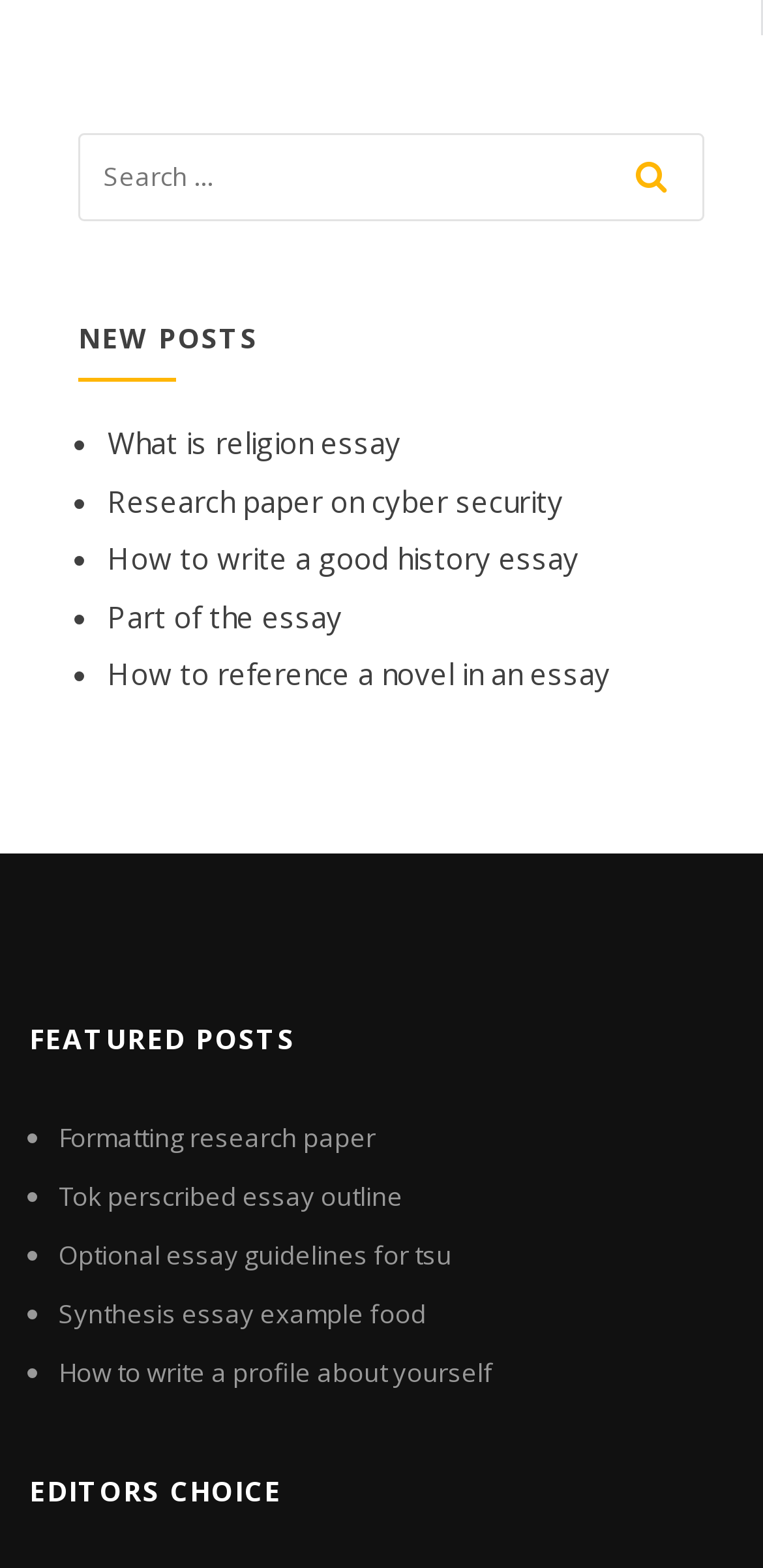Highlight the bounding box coordinates of the element that should be clicked to carry out the following instruction: "search for something". The coordinates must be given as four float numbers ranging from 0 to 1, i.e., [left, top, right, bottom].

[0.103, 0.084, 0.923, 0.141]